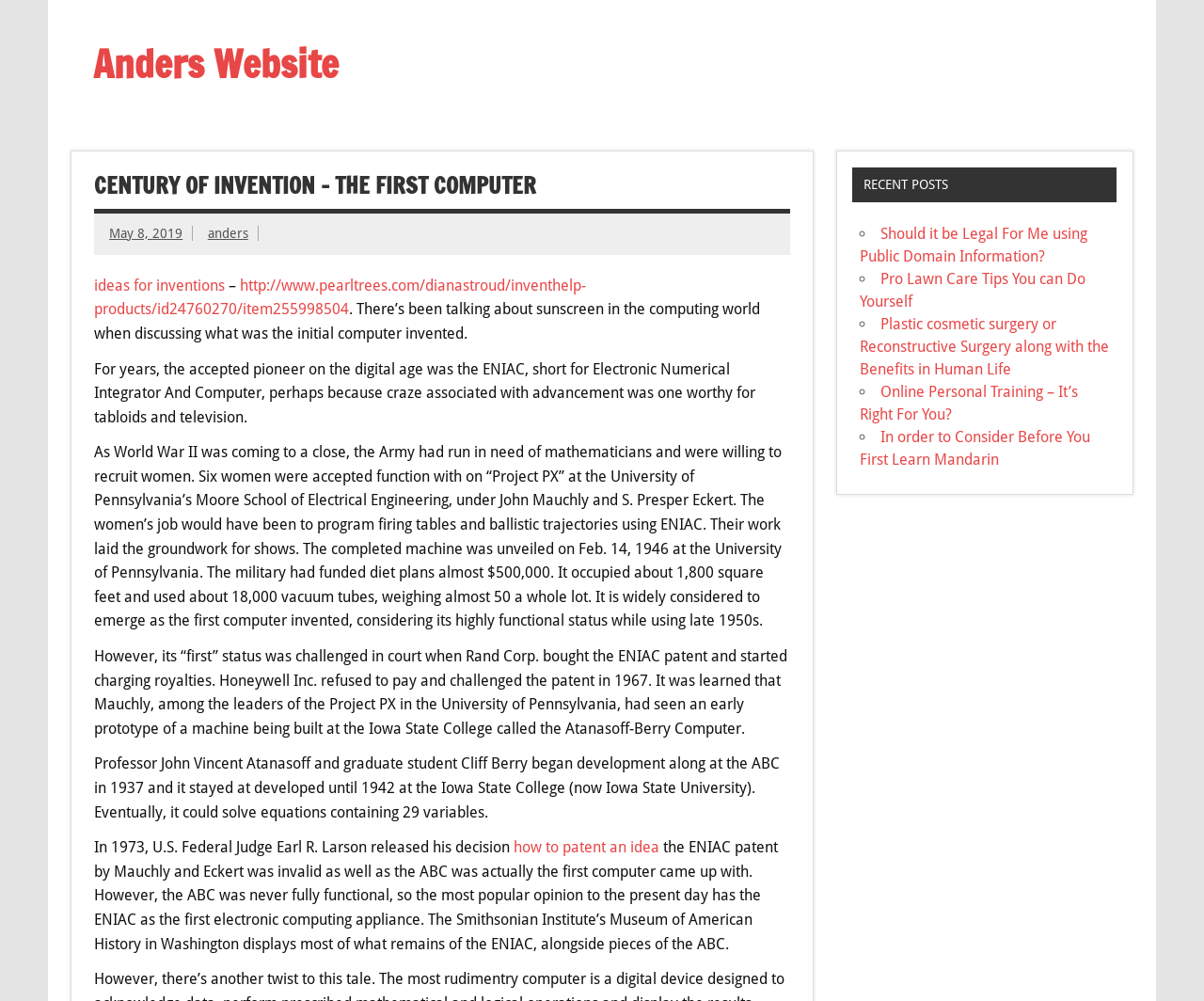Using the provided description: "Anders Website", find the bounding box coordinates of the corresponding UI element. The output should be four float numbers between 0 and 1, in the format [left, top, right, bottom].

[0.078, 0.037, 0.281, 0.09]